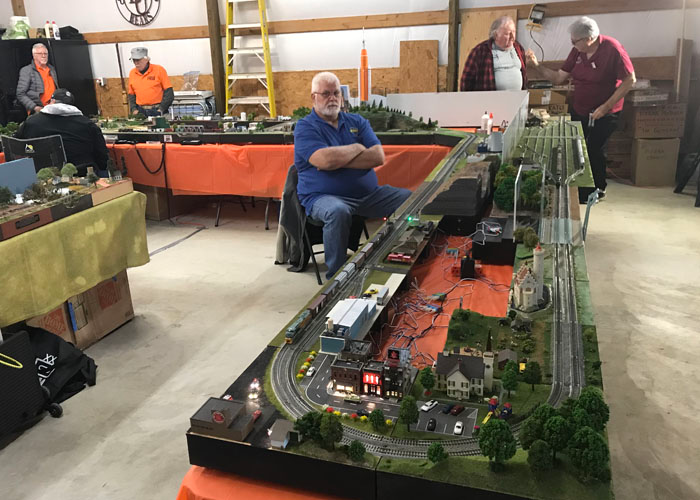What color is the fabric on the tables?
Give a detailed explanation using the information visible in the image.

The tables in the image are adorned with orange fabric, which adds to the vibrant atmosphere of the event and highlights the communal spirit of the gathering.